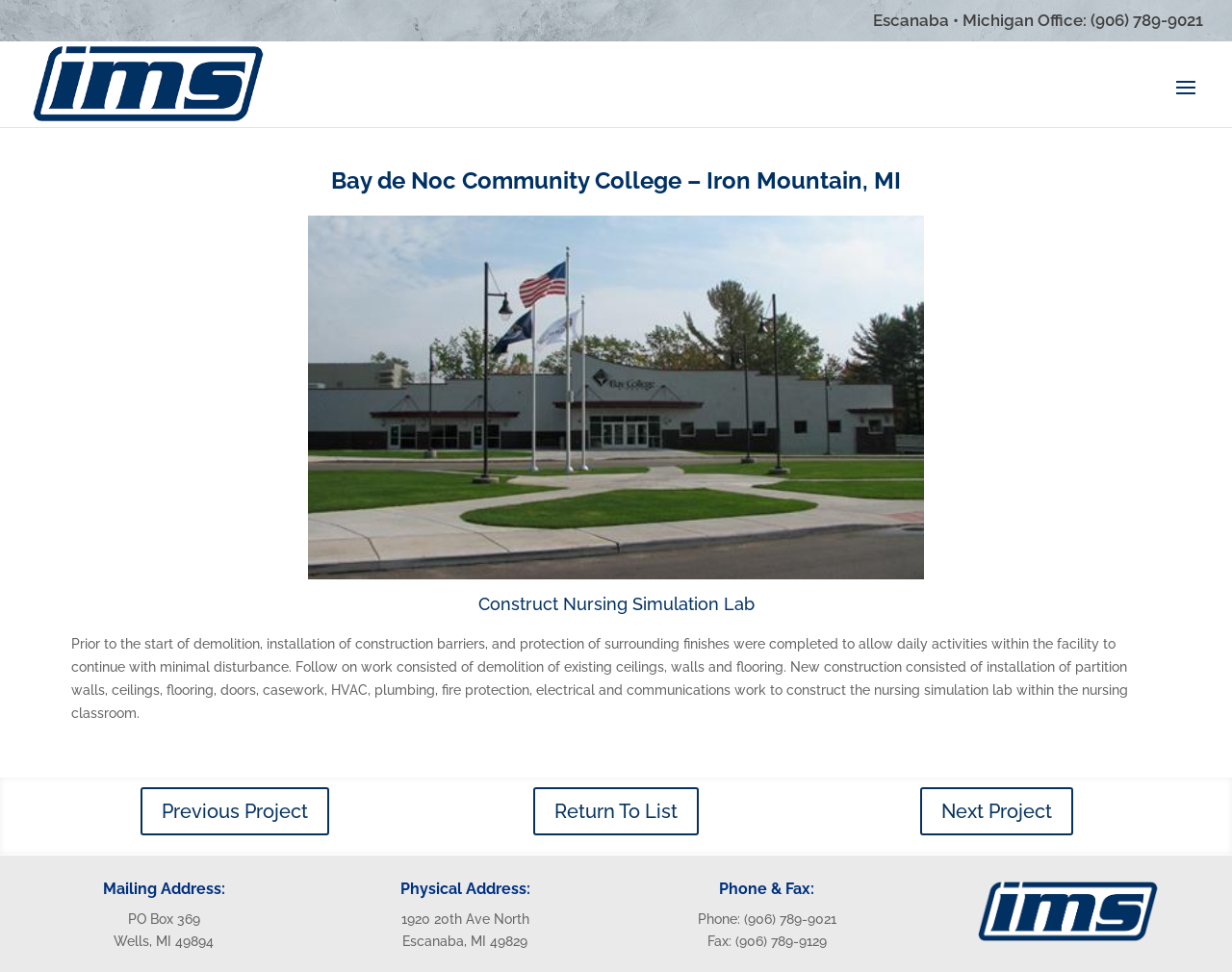Please provide the bounding box coordinate of the region that matches the element description: Next Project. Coordinates should be in the format (top-left x, top-left y, bottom-right x, bottom-right y) and all values should be between 0 and 1.

[0.747, 0.81, 0.871, 0.86]